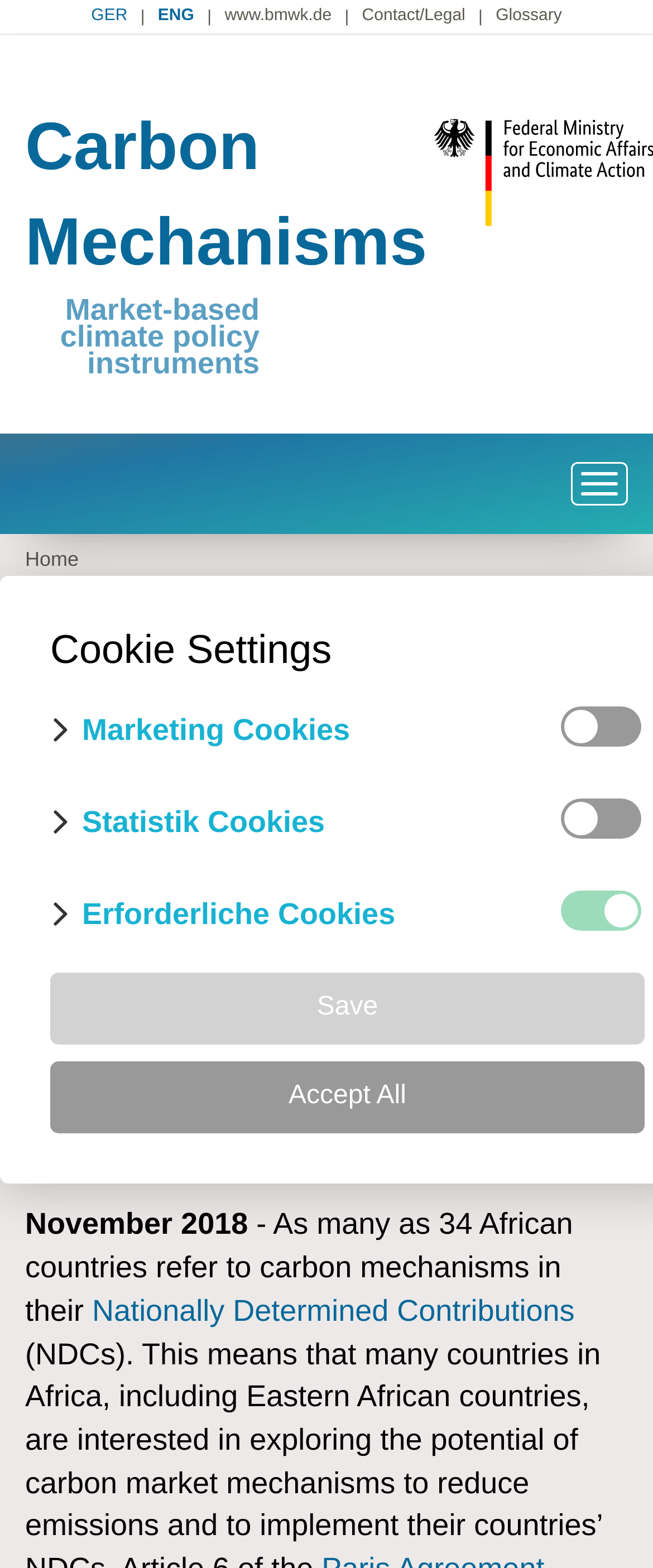Provide an in-depth caption for the webpage.

This webpage appears to be a news article or blog post about a forum held in Nairobi, Kenya, in preparation for the COP 24 conference. The page has a header section with links to different language options, including German and English, as well as a link to the website of the Federal Ministry for Economic Affairs and Climate Action BMWK. 

Below the header, there is a logo of the Federal Ministry for Economic Affairs and Climate Action BMWK, followed by a navigation button and a link to a page about carbon mechanisms market-based climate policy instruments. 

The main content of the page is divided into two sections. The first section has a heading that reads "In Preparation for COP 24" and a subheading that reads "East African countries discuss carbon markets and carbon pricing". Below the headings, there is a figure with an image and a caption that reads "(Photo: Sven Egbers / GIZ)". 

The second section of the main content has a date "November 2018" and a paragraph of text that discusses how many African countries refer to carbon mechanisms in their Nationally Determined Contributions. There is also a link to a page about Nationally Determined Contributions. 

On the right side of the page, there is a section for cookie settings, which includes checkboxes for different types of cookies, including marketing cookies, statistic cookies, and required cookies. Each type of cookie has a description and a provider listed. There are also buttons to save or accept all cookie settings.